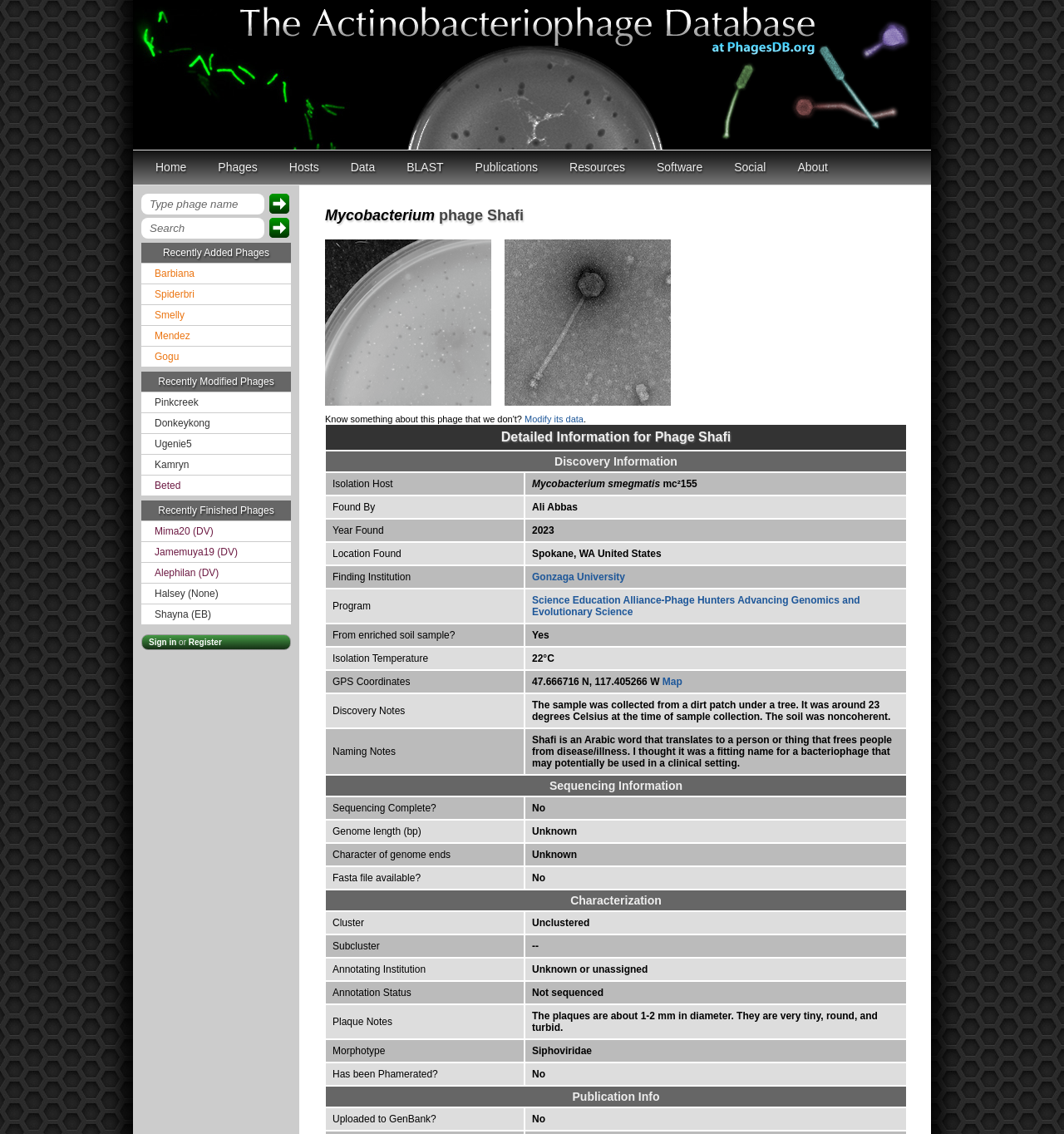What is the location where phage Shafi was found?
From the image, respond using a single word or phrase.

Spokane, WA United States